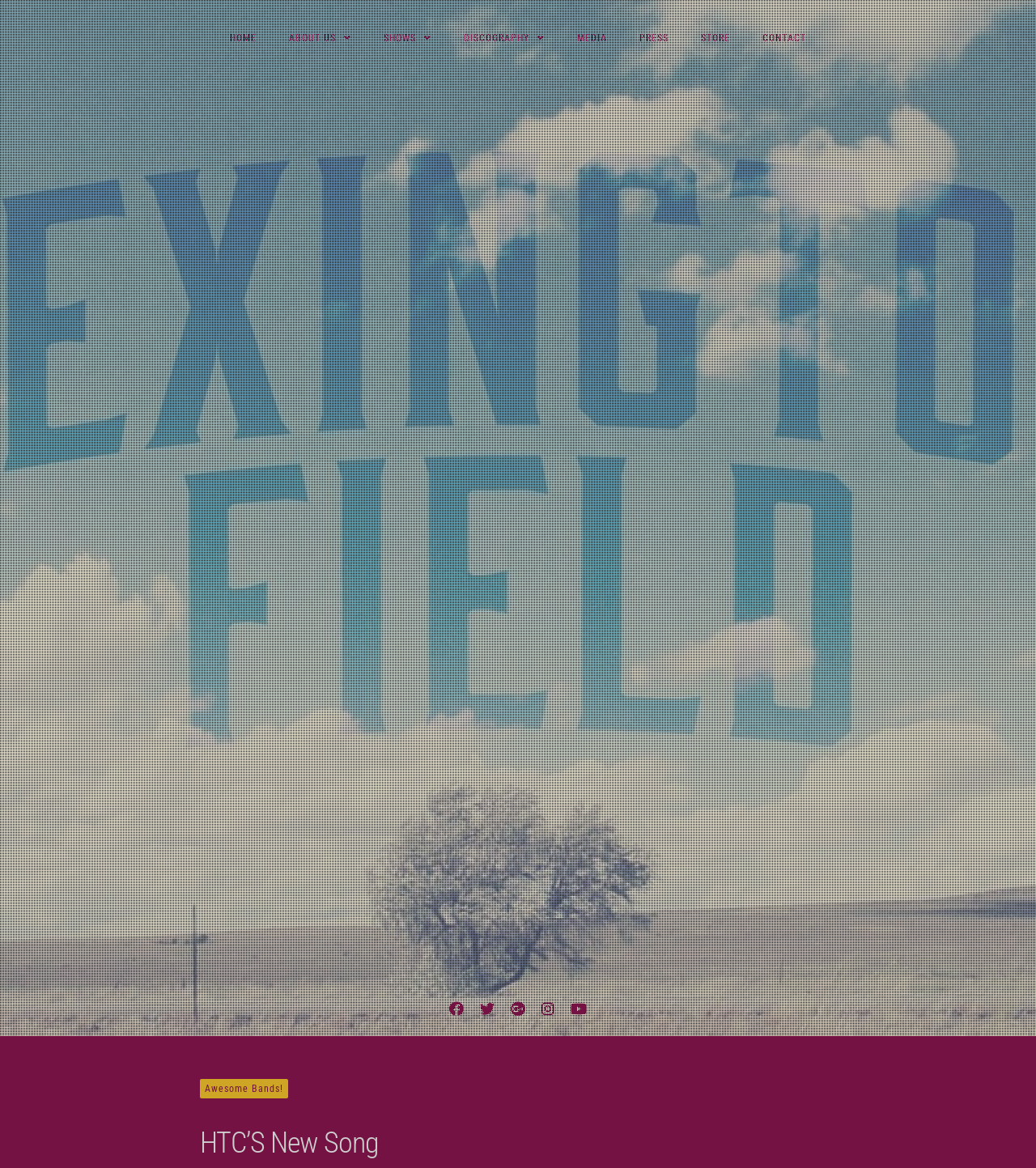Provide a one-word or brief phrase answer to the question:
What is the text of the link at the bottom?

Awesome Bands!